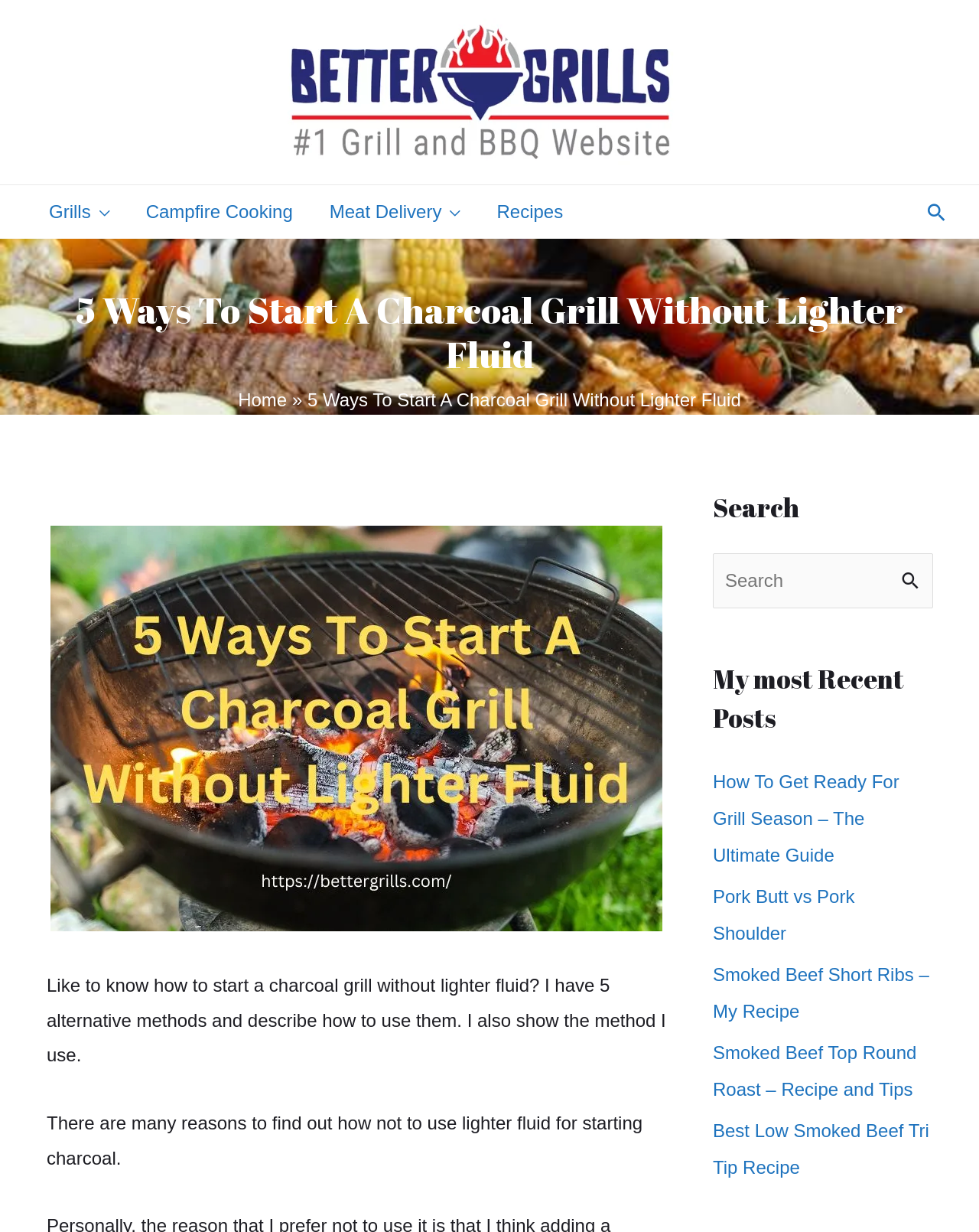Use a single word or phrase to answer the question: What is the purpose of the search box?

Search for content